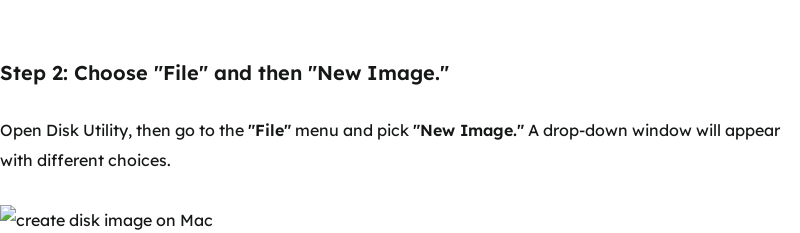What menu should you navigate to?
Please give a detailed and elaborate answer to the question based on the image.

According to the instructions, after opening Disk Utility, you should navigate to the 'File' menu to select 'New Image', which implies that the 'File' menu is the correct menu to navigate to.